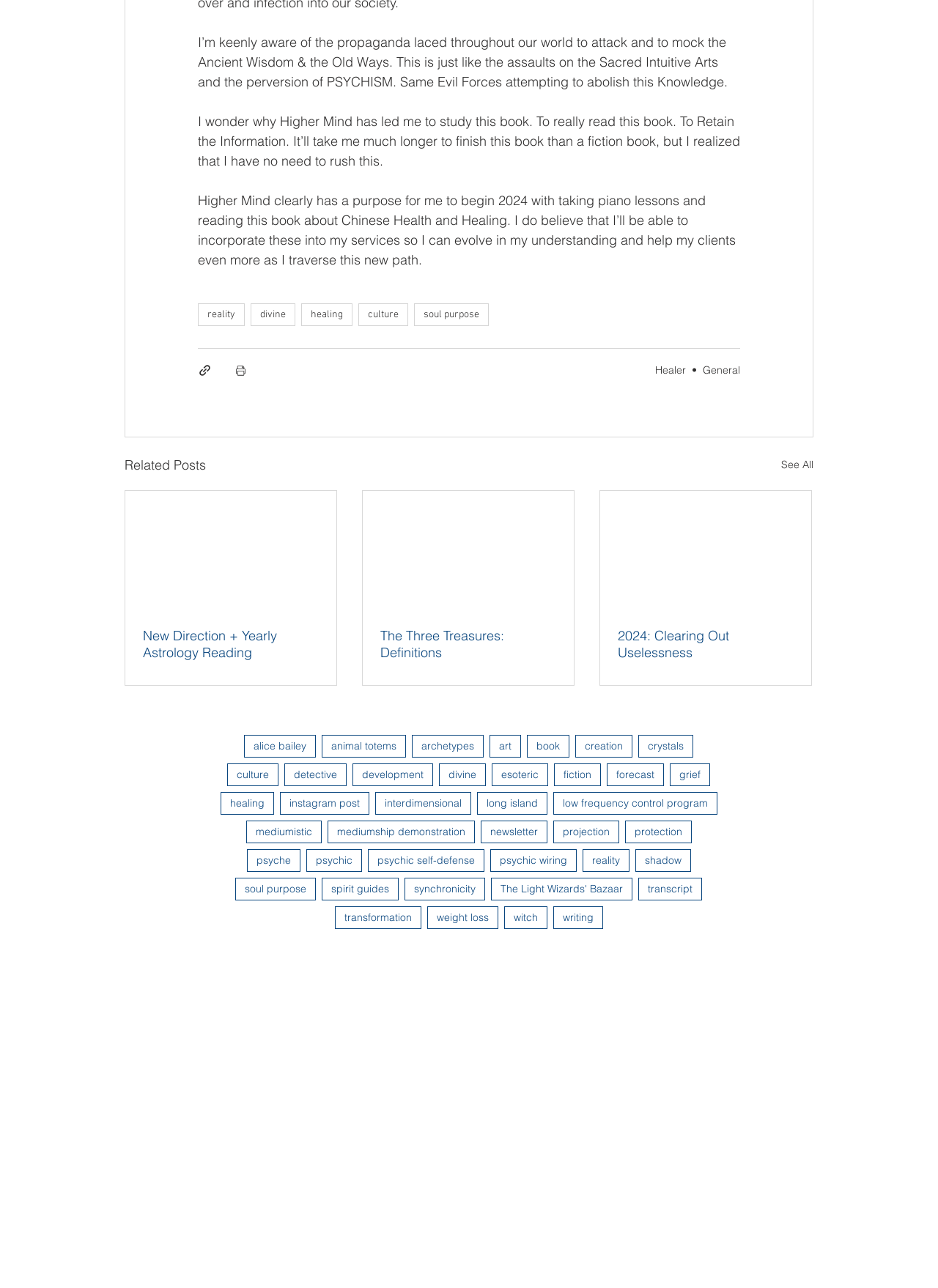Kindly provide the bounding box coordinates of the section you need to click on to fulfill the given instruction: "Click the logo".

None